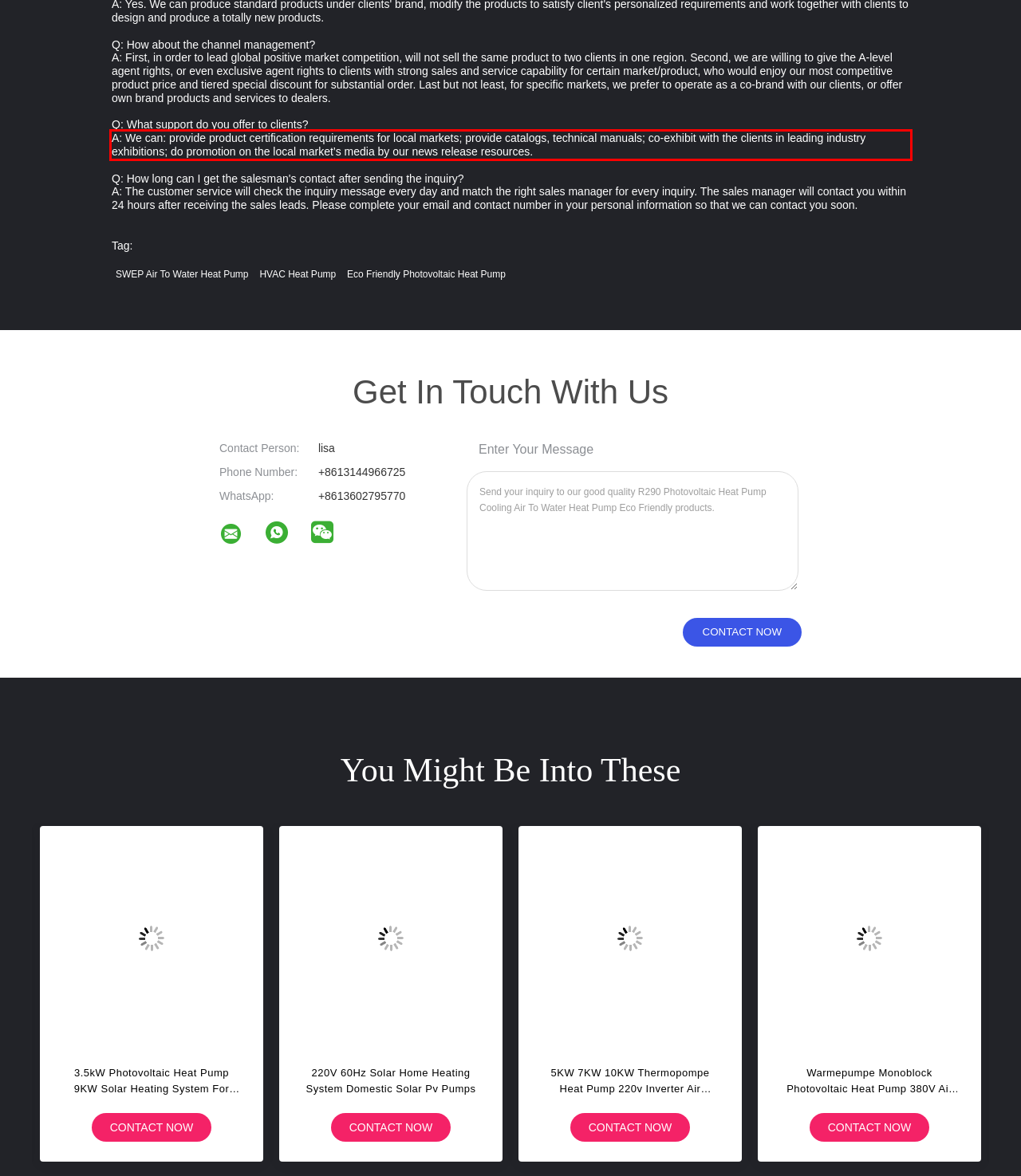Examine the webpage screenshot and use OCR to recognize and output the text within the red bounding box.

A: We can: provide product certification requirements for local markets; provide catalogs, technical manuals; co-exhibit with the clients in leading industry exhibitions; do promotion on the local market’s media by our news release resources.